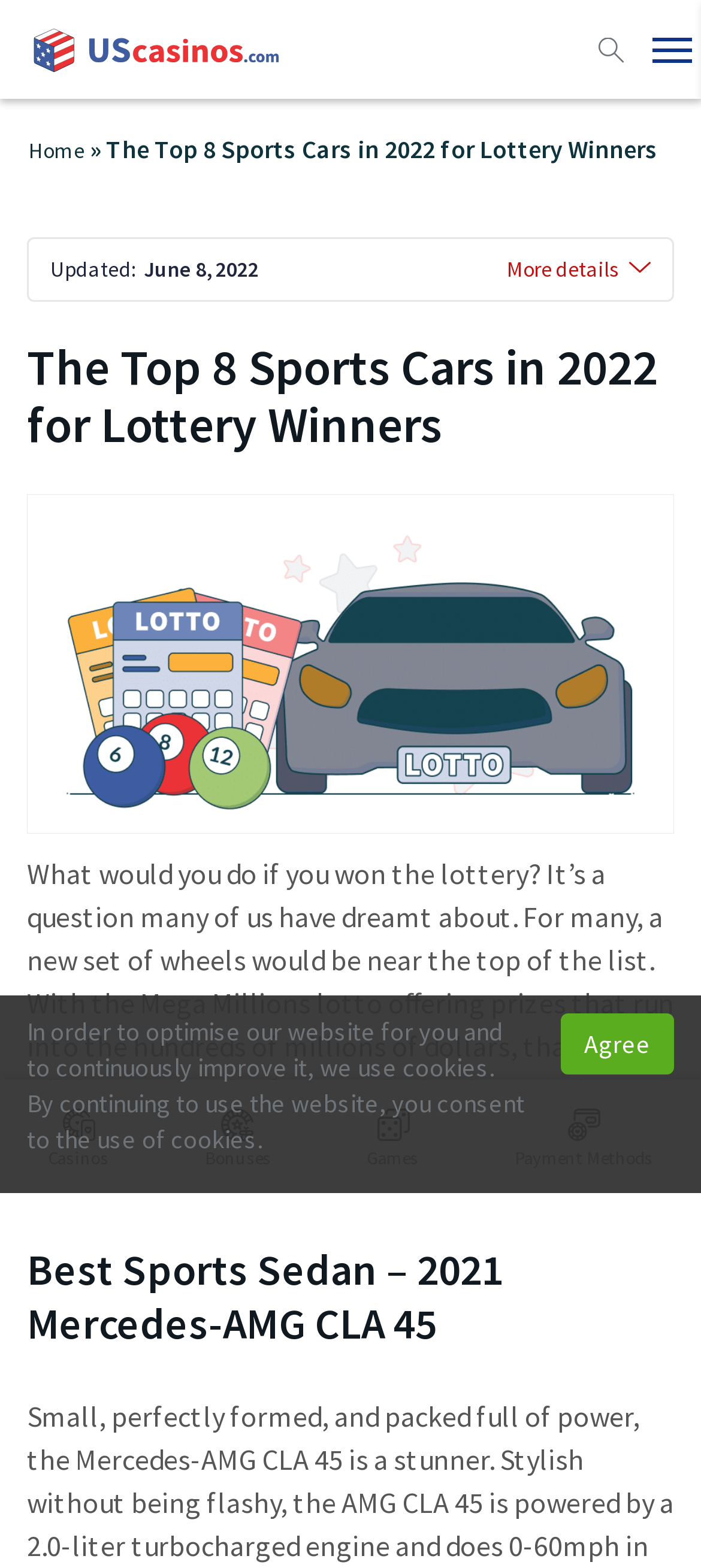Predict the bounding box coordinates of the area that should be clicked to accomplish the following instruction: "View the Top 8 Sports Cars in 2022 for Lottery Winners". The bounding box coordinates should consist of four float numbers between 0 and 1, i.e., [left, top, right, bottom].

[0.151, 0.085, 0.938, 0.105]